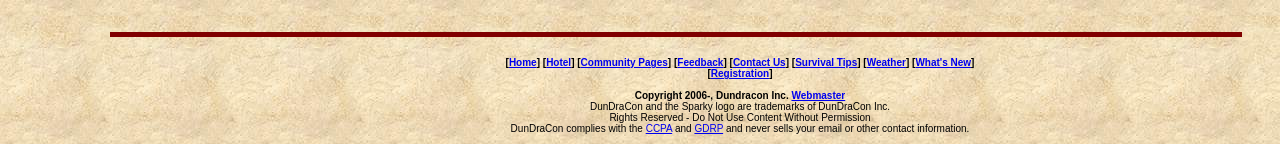Please identify the bounding box coordinates of the element I should click to complete this instruction: 'check weather'. The coordinates should be given as four float numbers between 0 and 1, like this: [left, top, right, bottom].

[0.677, 0.396, 0.708, 0.473]